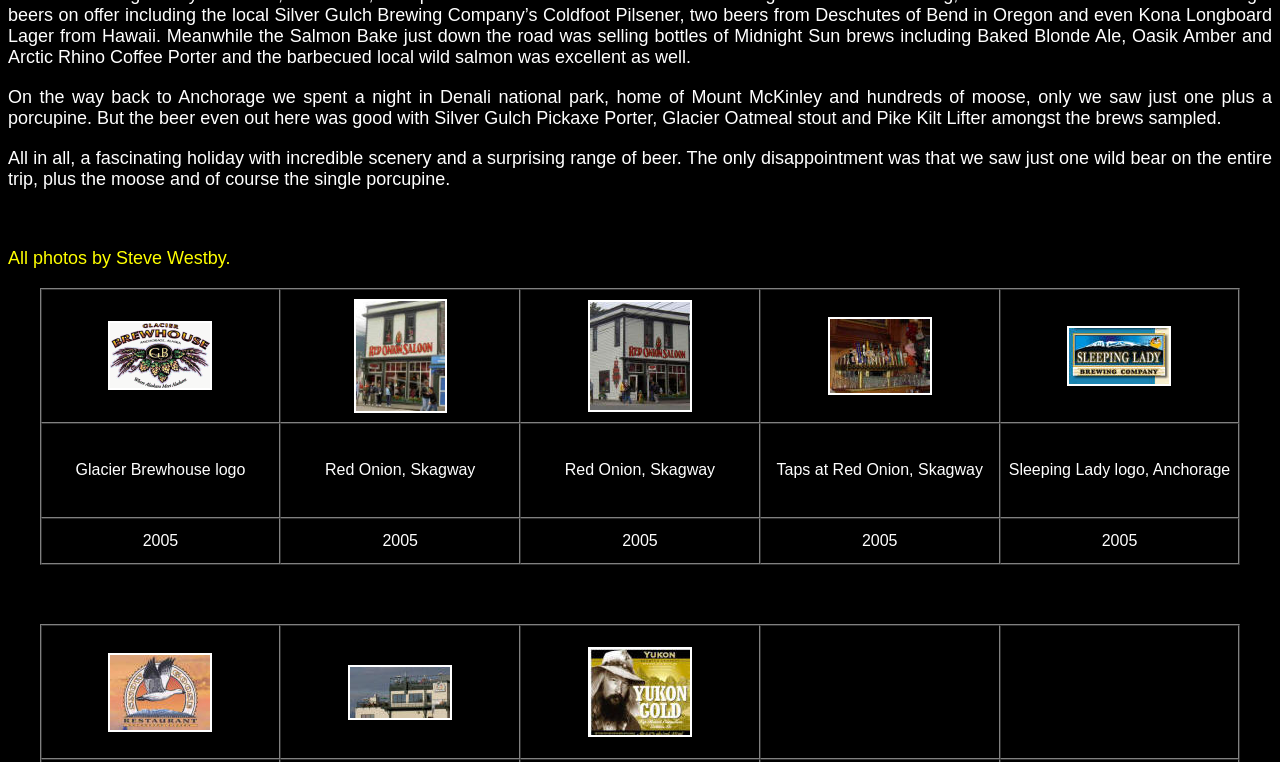What is the year mentioned in the table?
Answer the question with a single word or phrase, referring to the image.

2005